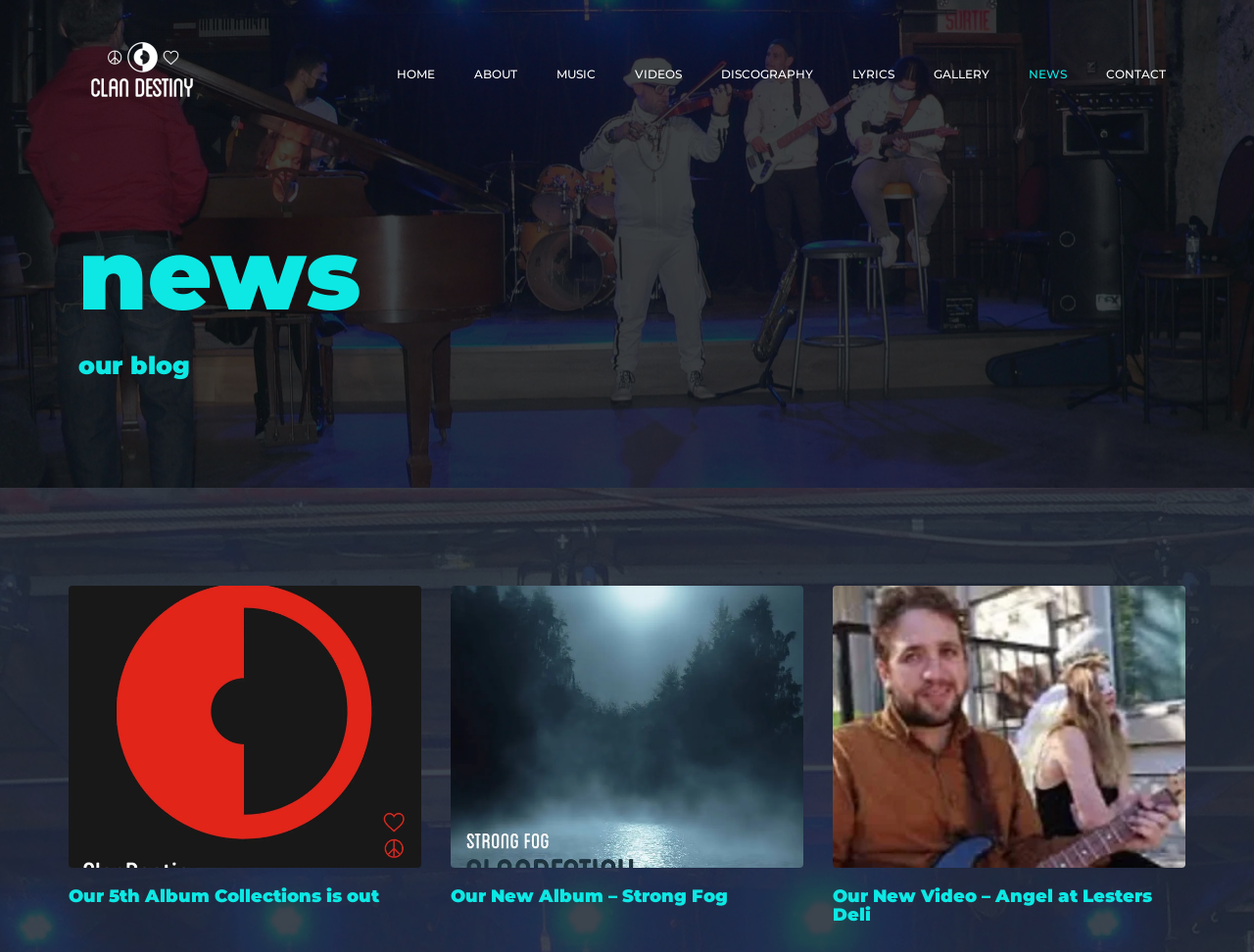Determine the bounding box coordinates of the clickable region to carry out the instruction: "View 'Wetaskiwin' area services".

None